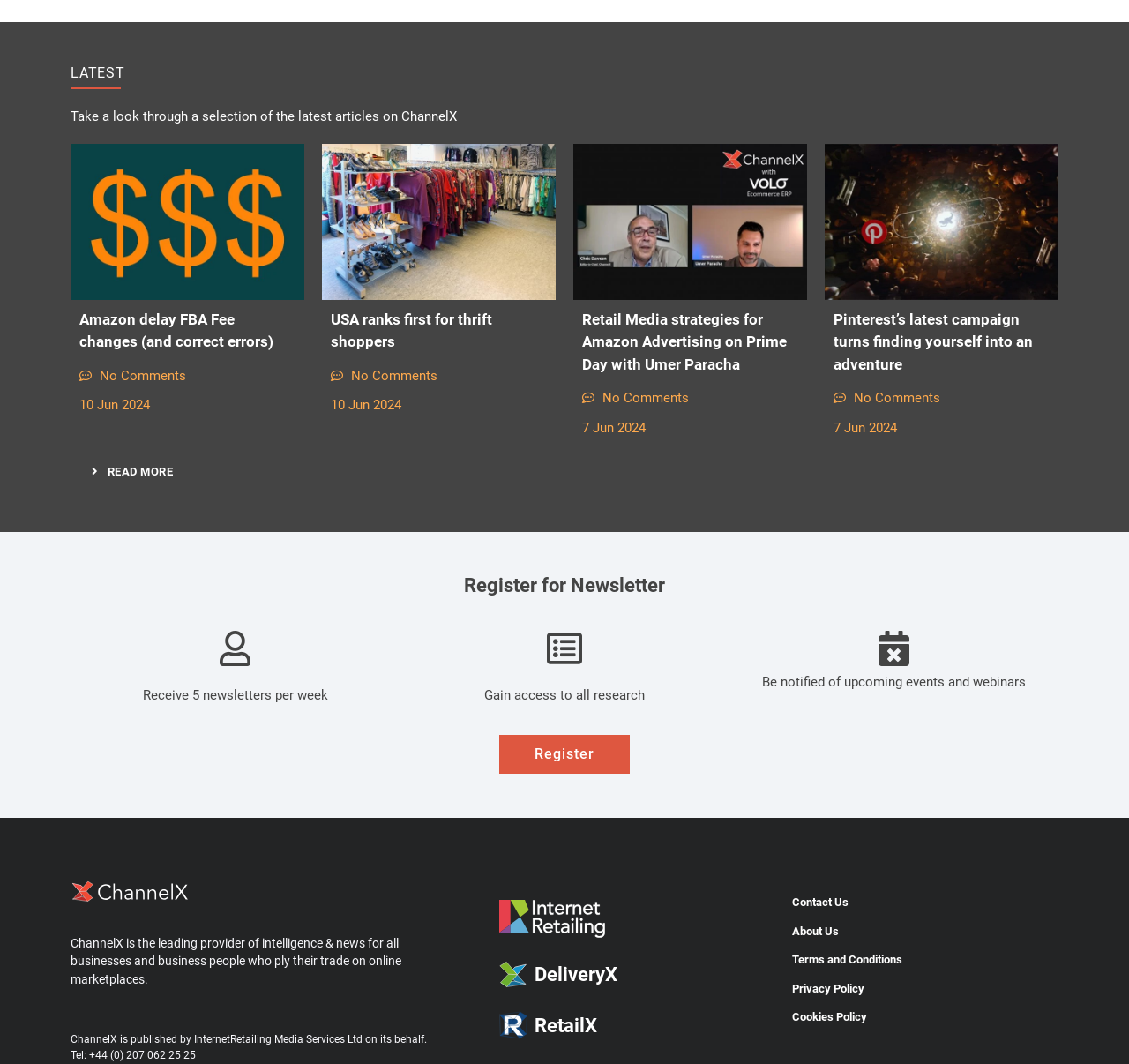Can you find the bounding box coordinates of the area I should click to execute the following instruction: "Read the latest article about Referral Fee Changes"?

[0.062, 0.135, 0.27, 0.282]